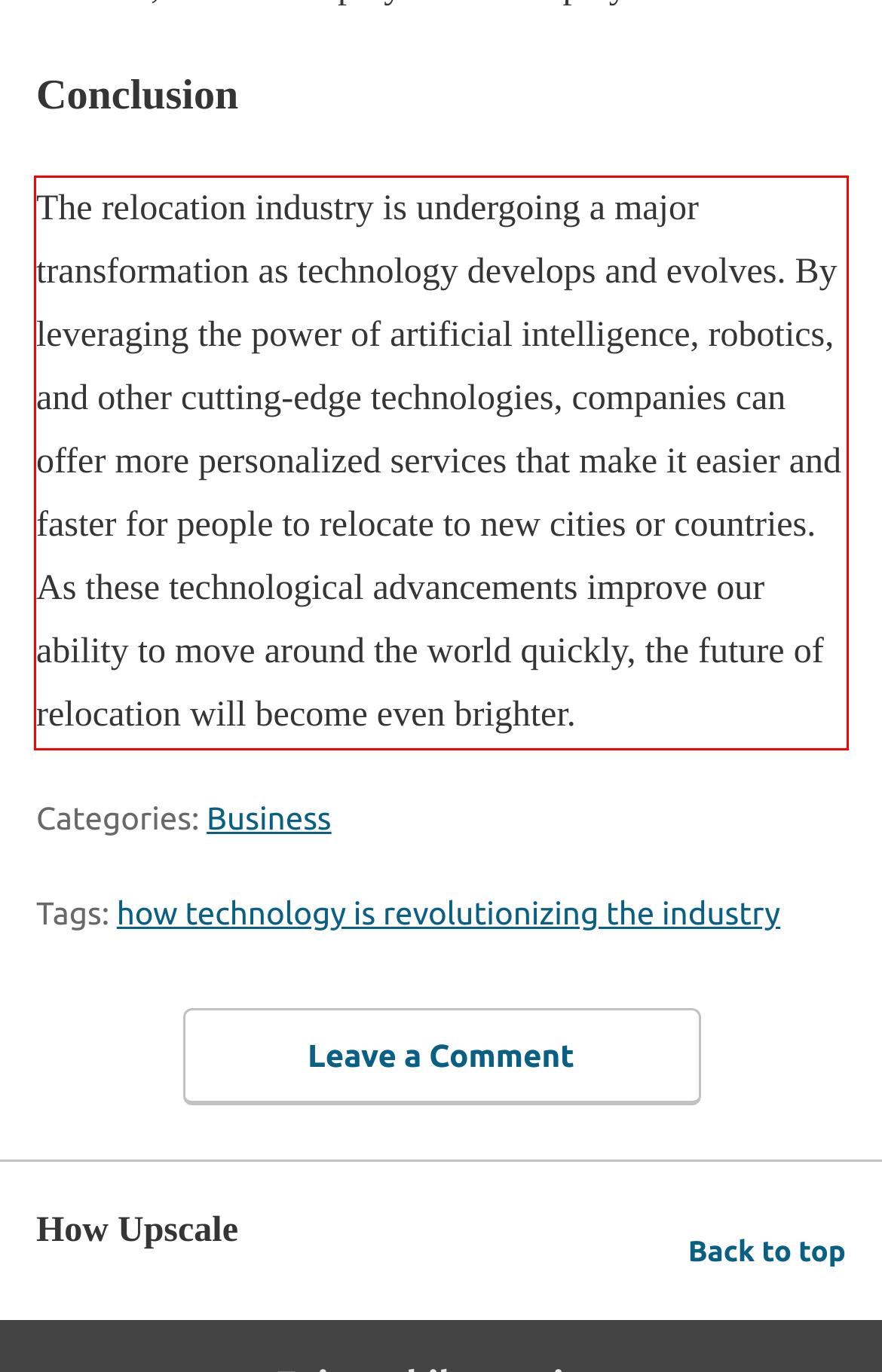You have a screenshot of a webpage where a UI element is enclosed in a red rectangle. Perform OCR to capture the text inside this red rectangle.

The relocation industry is undergoing a major transformation as technology develops and evolves. By leveraging the power of artificial intelligence, robotics, and other cutting-edge technologies, companies can offer more personalized services that make it easier and faster for people to relocate to new cities or countries. As these technological advancements improve our ability to move around the world quickly, the future of relocation will become even brighter.